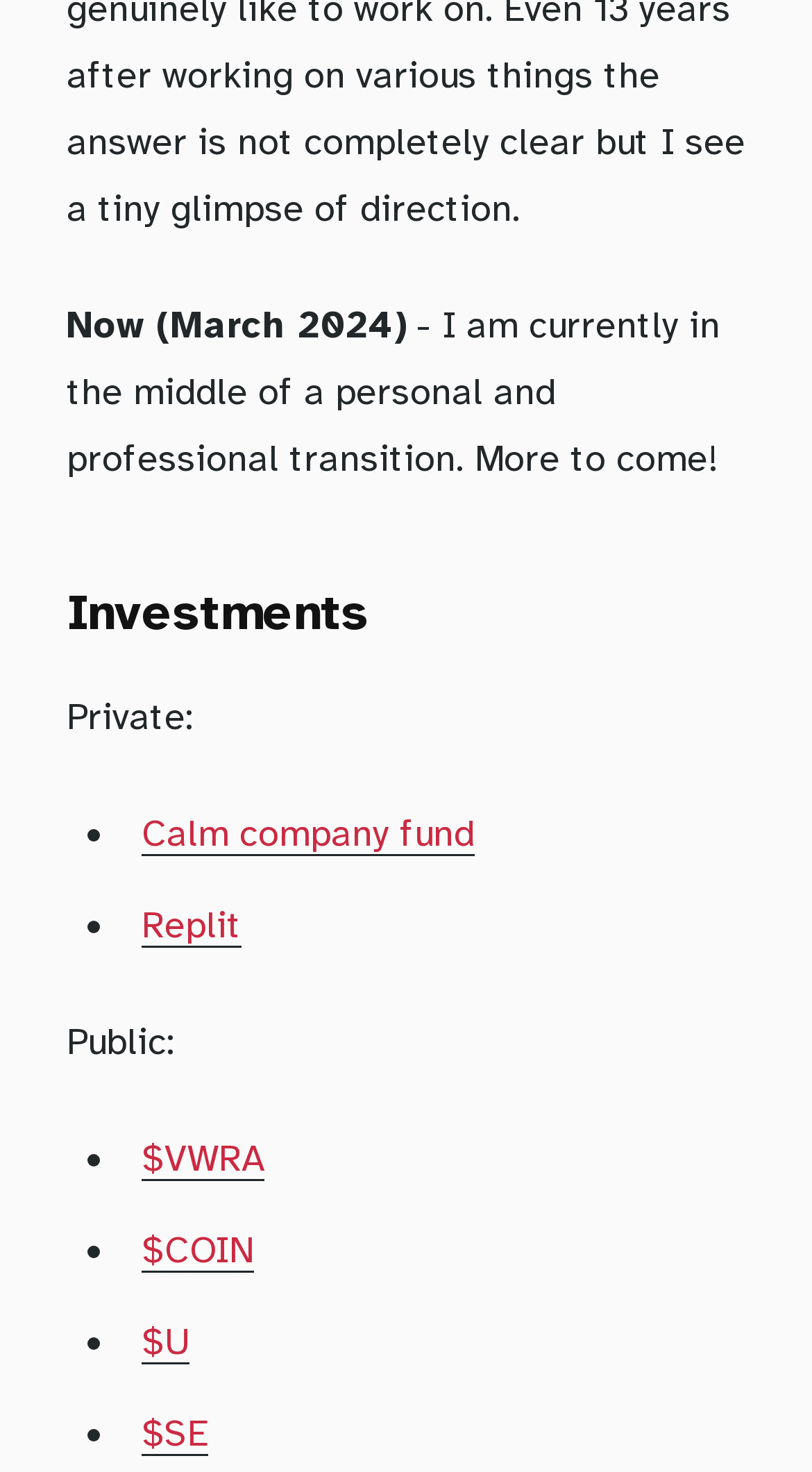Using the description: "$U", determine the UI element's bounding box coordinates. Ensure the coordinates are in the format of four float numbers between 0 and 1, i.e., [left, top, right, bottom].

[0.174, 0.896, 0.233, 0.927]